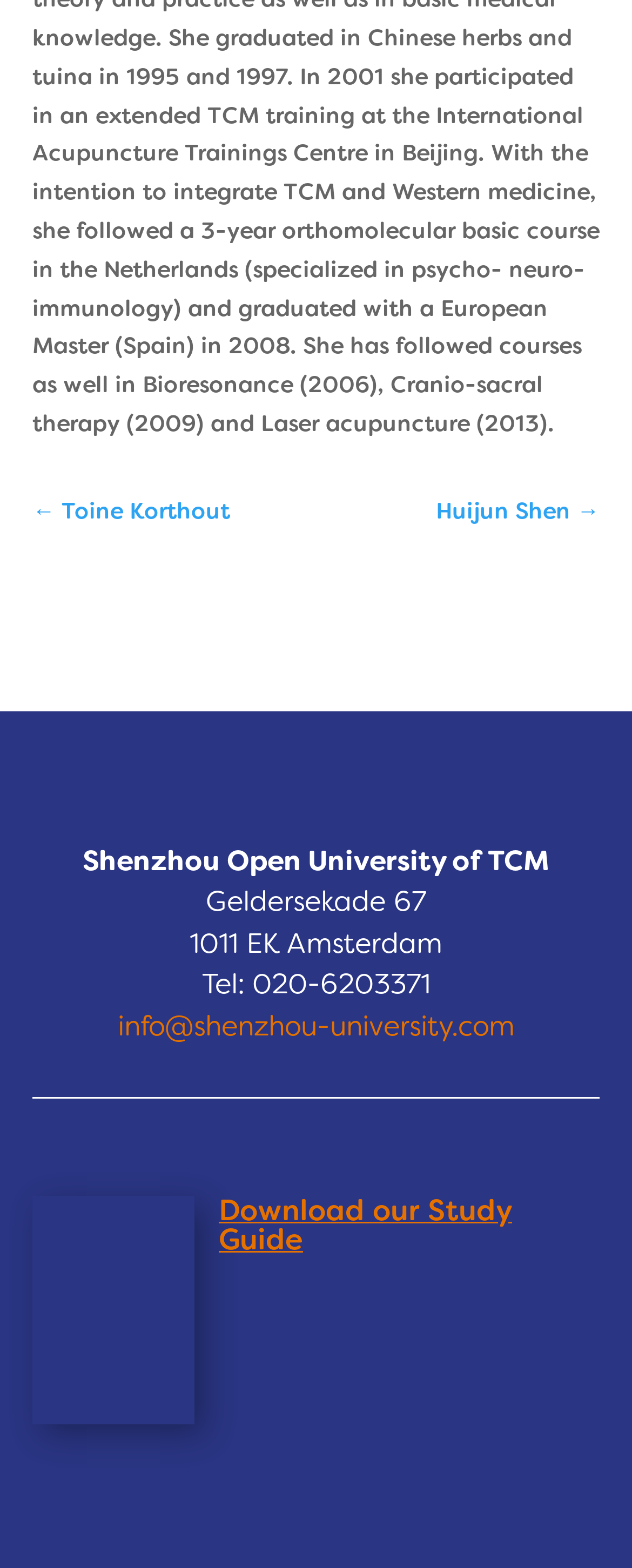What is the name of the study guide?
From the image, respond using a single word or phrase.

Study guide SOU 2021-2022_GB